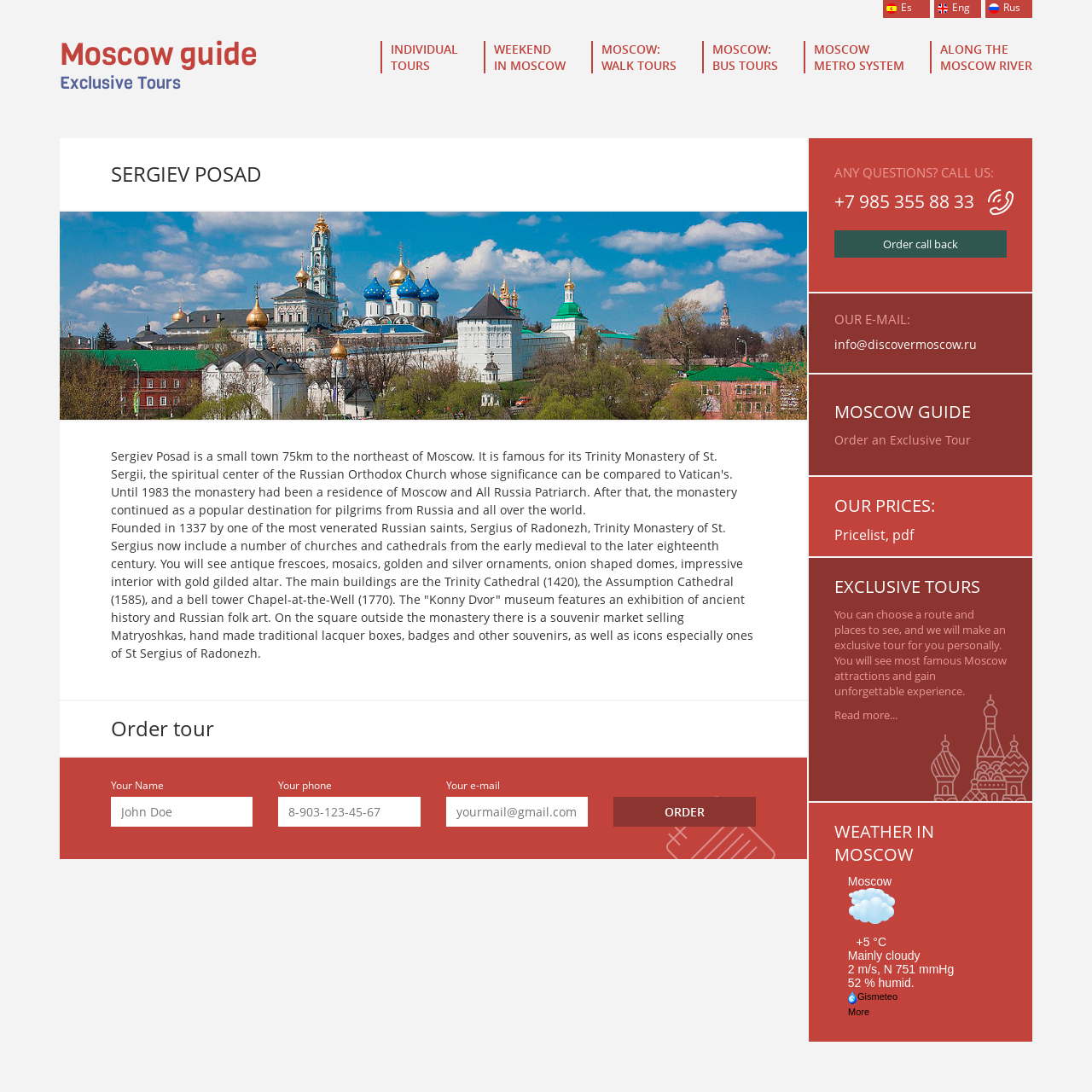What is the email address to contact for more information?
Answer briefly with a single word or phrase based on the image.

info@discovermoscow.ru